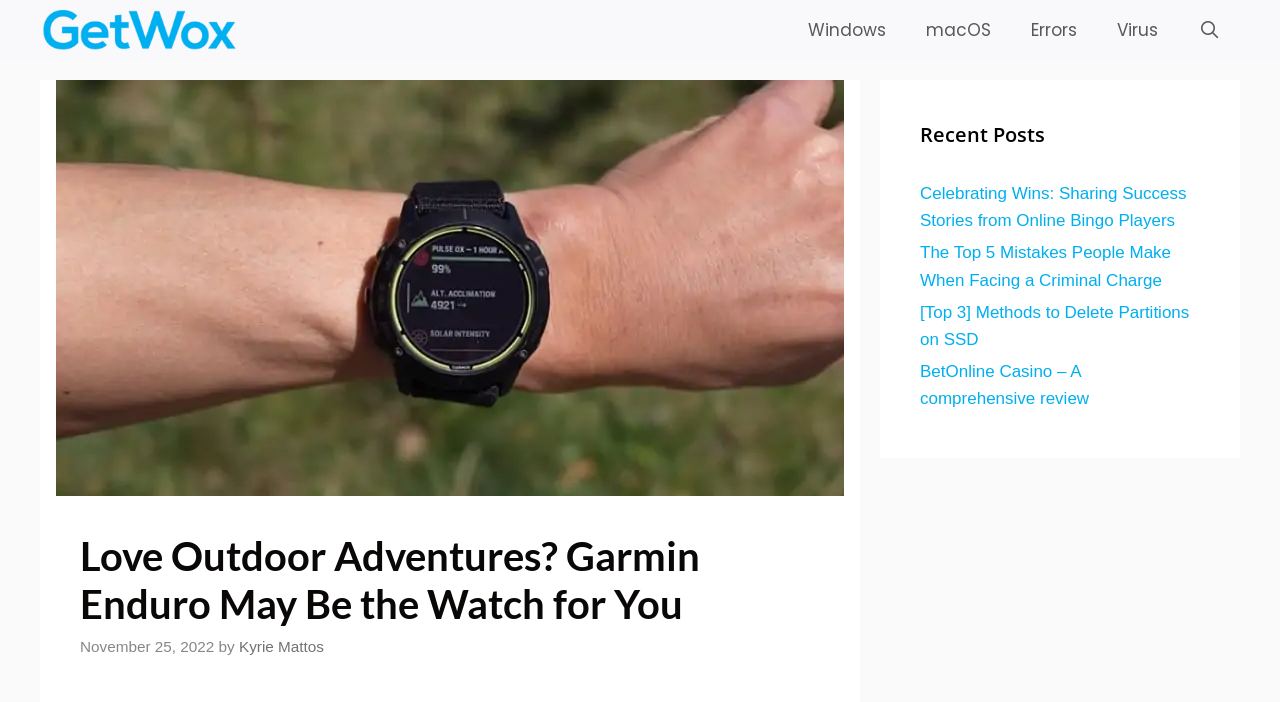Identify the bounding box coordinates for the element you need to click to achieve the following task: "Click the link to the website". The coordinates must be four float values ranging from 0 to 1, formatted as [left, top, right, bottom].

None